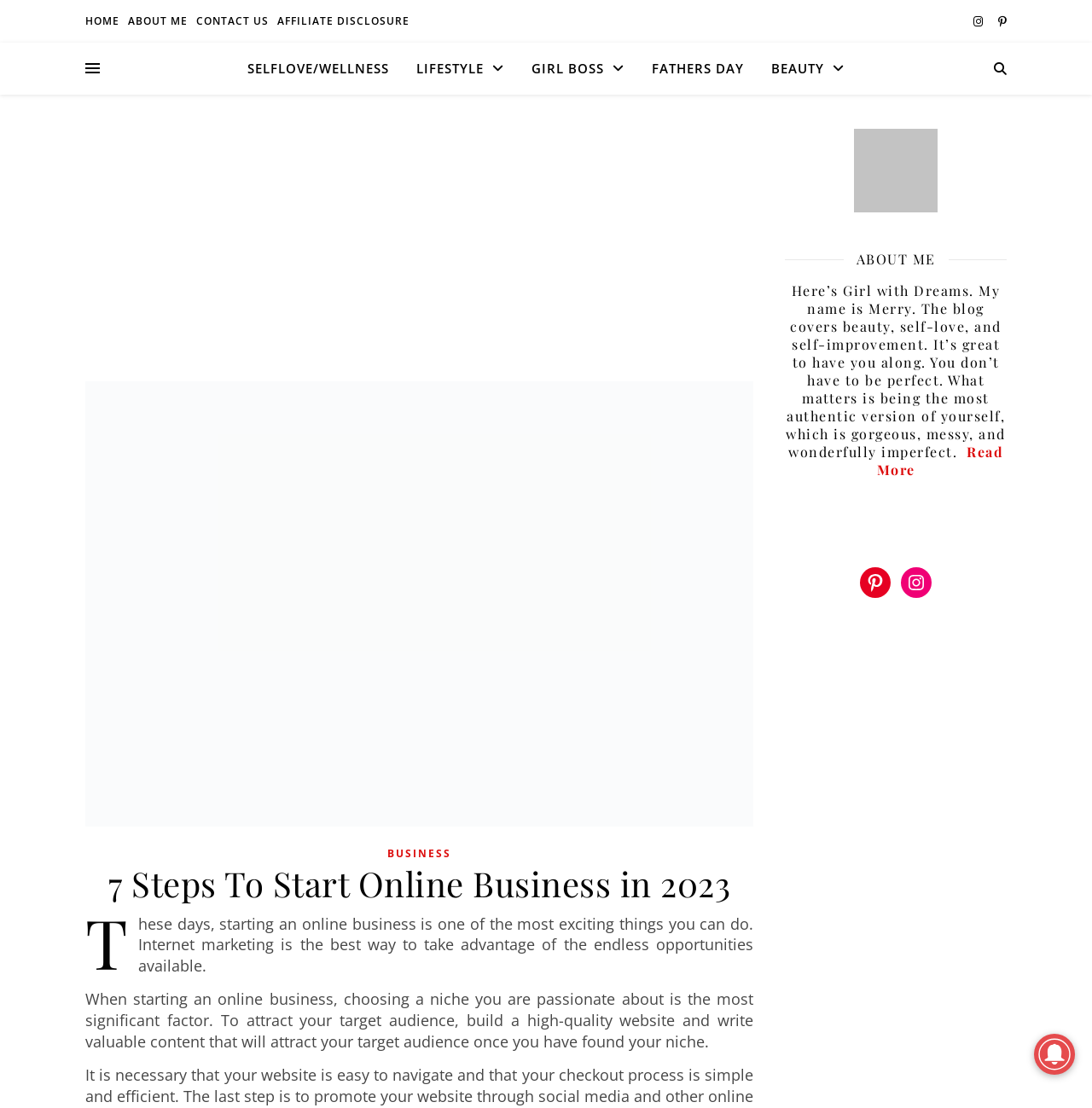Utilize the details in the image to give a detailed response to the question: What is the main topic of the webpage?

The main topic of the webpage is online business, which can be inferred from the heading '7 Steps To Start Online Business in 2023' and the text 'These days, starting an online business is one of the most exciting things you can do.'